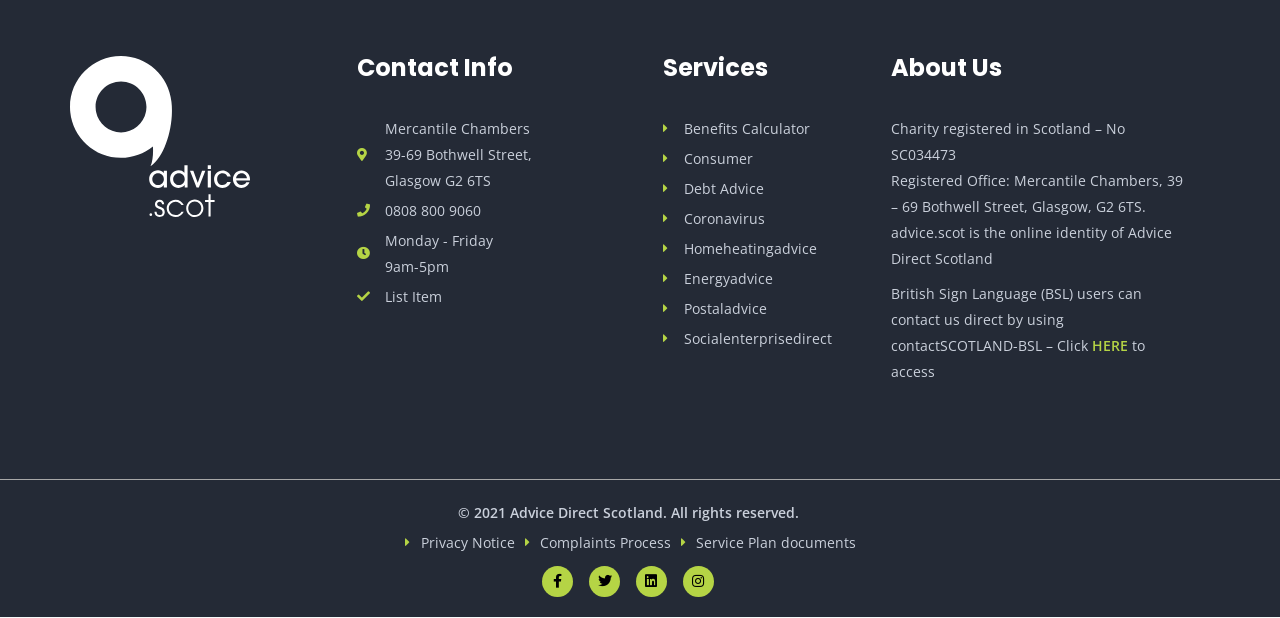Find the bounding box coordinates for the area that must be clicked to perform this action: "Get help".

None